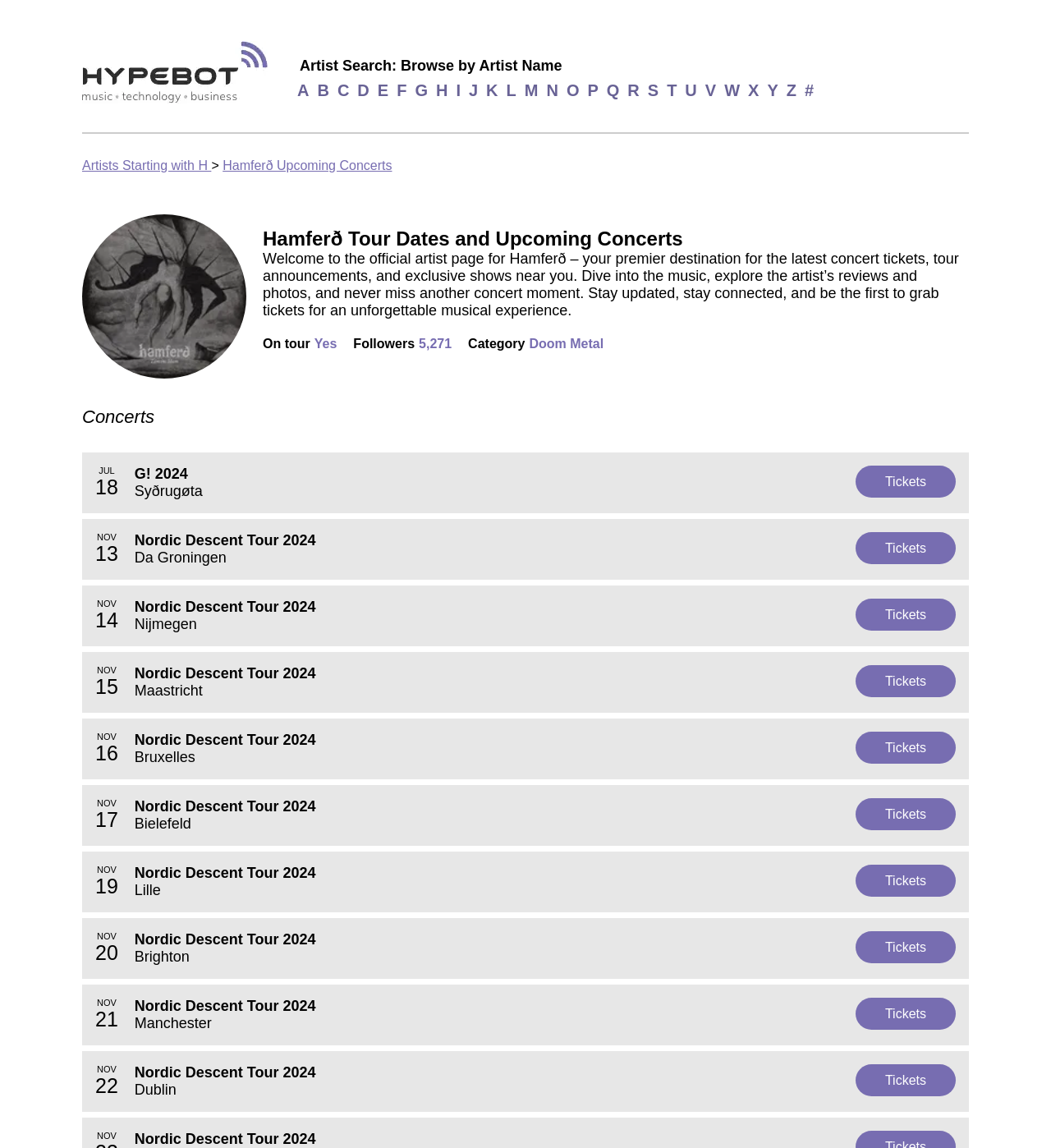How many upcoming concerts are listed?
Answer the question with a single word or phrase derived from the image.

10